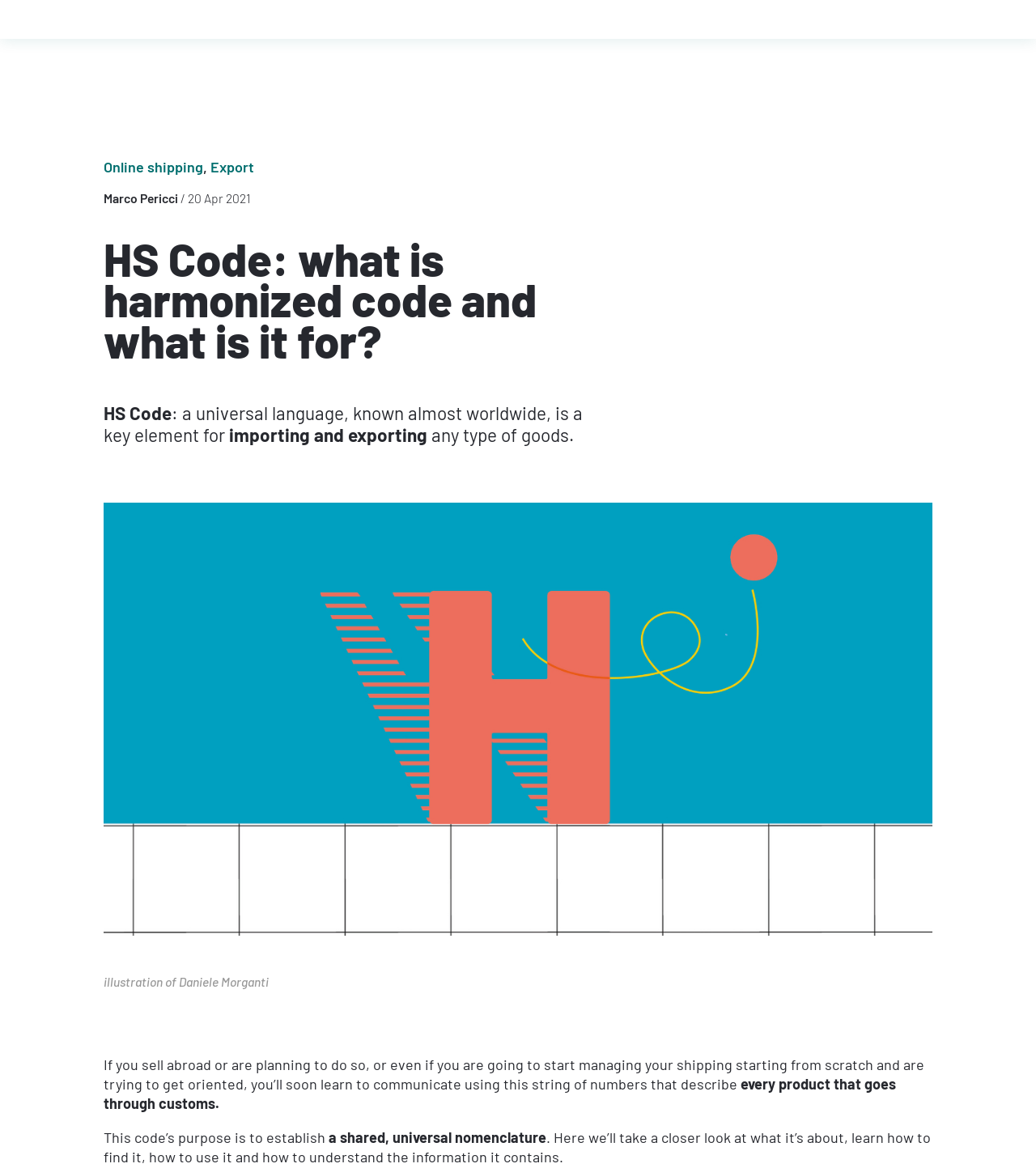Find the bounding box of the UI element described as: "Online shipping". The bounding box coordinates should be given as four float values between 0 and 1, i.e., [left, top, right, bottom].

[0.1, 0.135, 0.196, 0.15]